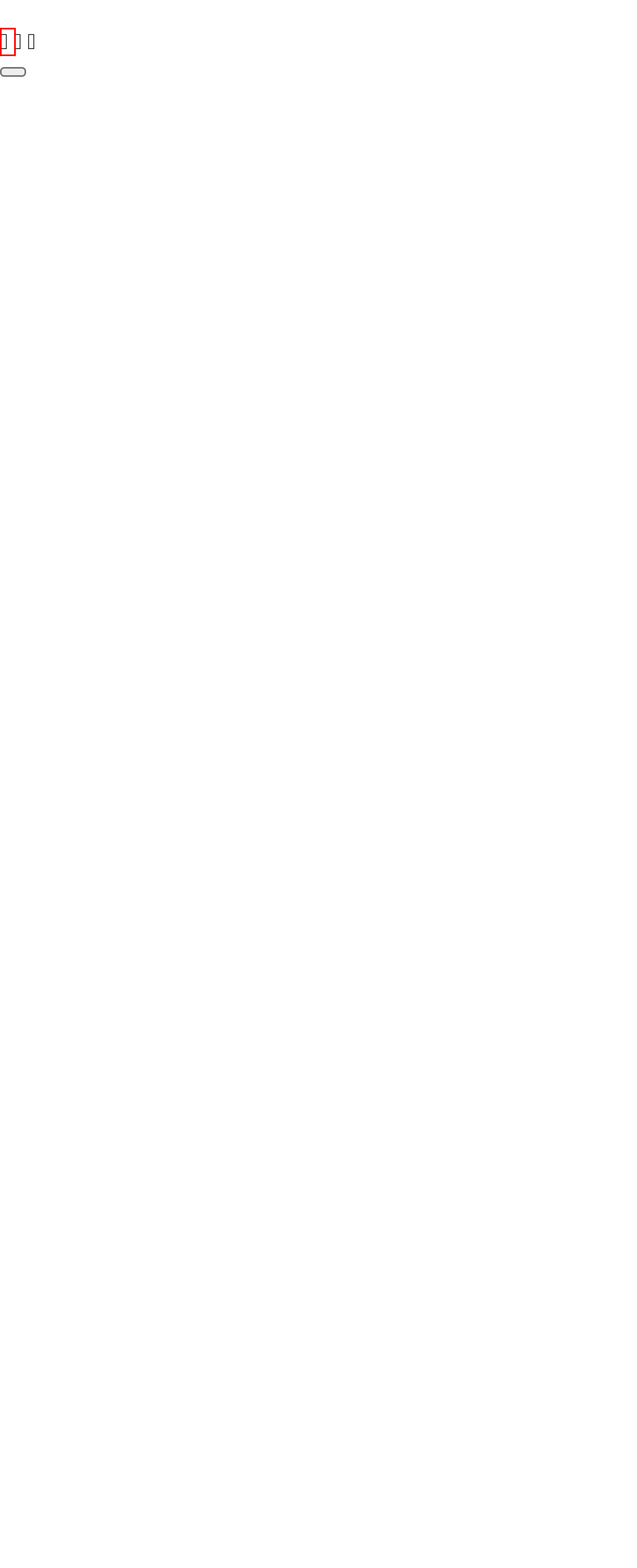Analyze the screenshot of a webpage with a red bounding box and select the webpage description that most accurately describes the new page resulting from clicking the element inside the red box. Here are the candidates:
A. Contact Gambrick Builders | Gambrick Builders
B. Gambrick Builders
C. Kitchen Remodeler Brick | Kitchen Renovations | Gambrick Builders
D. Deck Builder Brick New Jersey | Exterior Renovator | Gambrick Builders
E. Testimonials - Gambrick Builders | Gambrick Builders
F. Basement Remodeler Brick | Basement Renovations | Gambrick Builders
G. Home Remodeling Contractor Brick | New Construction Contractor | Gambrick Builders
H. Bathroom Remodeler Brick | Bathroom Renovations | Gambrick Builders

G